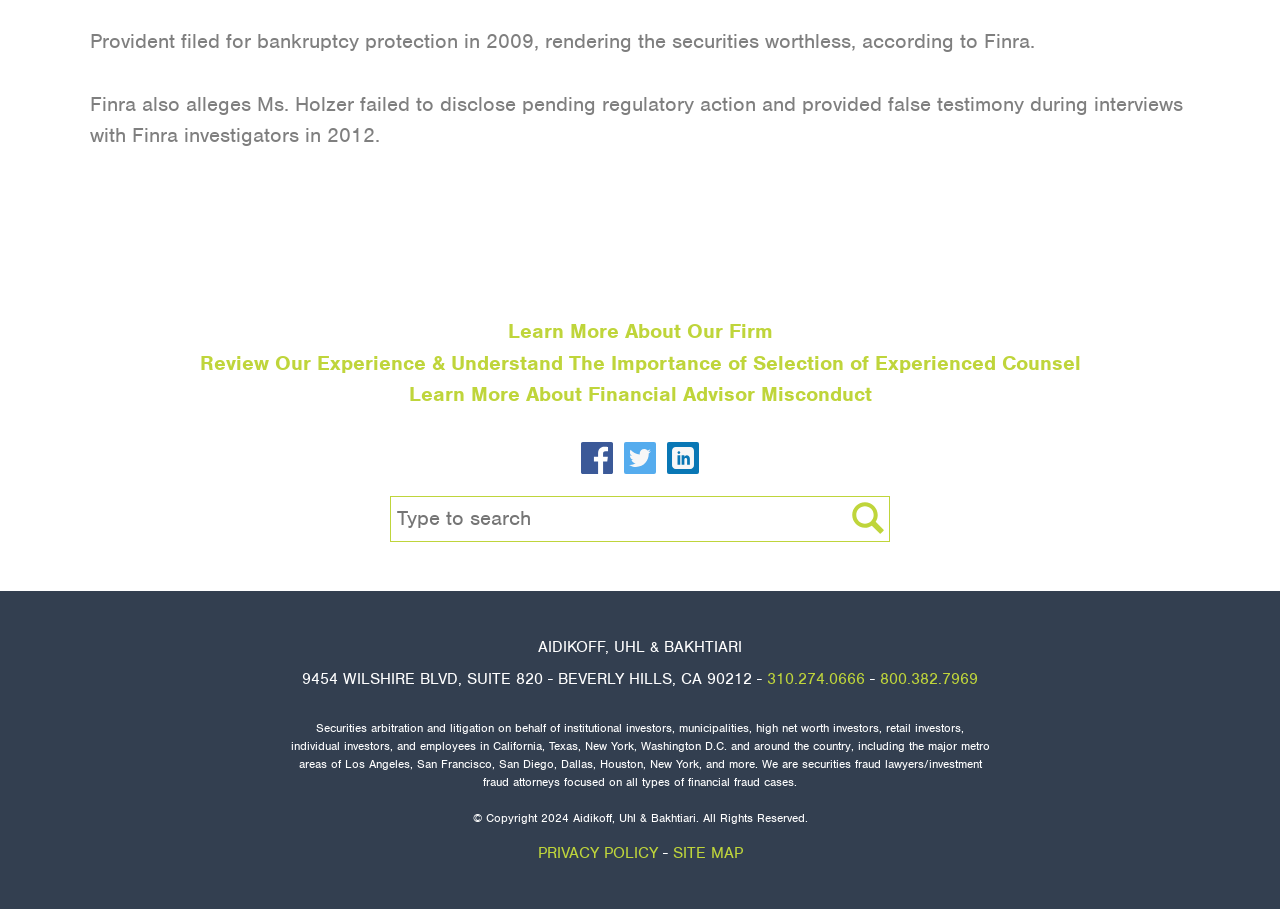Please identify the bounding box coordinates of the clickable element to fulfill the following instruction: "Learn more about the firm". The coordinates should be four float numbers between 0 and 1, i.e., [left, top, right, bottom].

[0.396, 0.35, 0.604, 0.379]